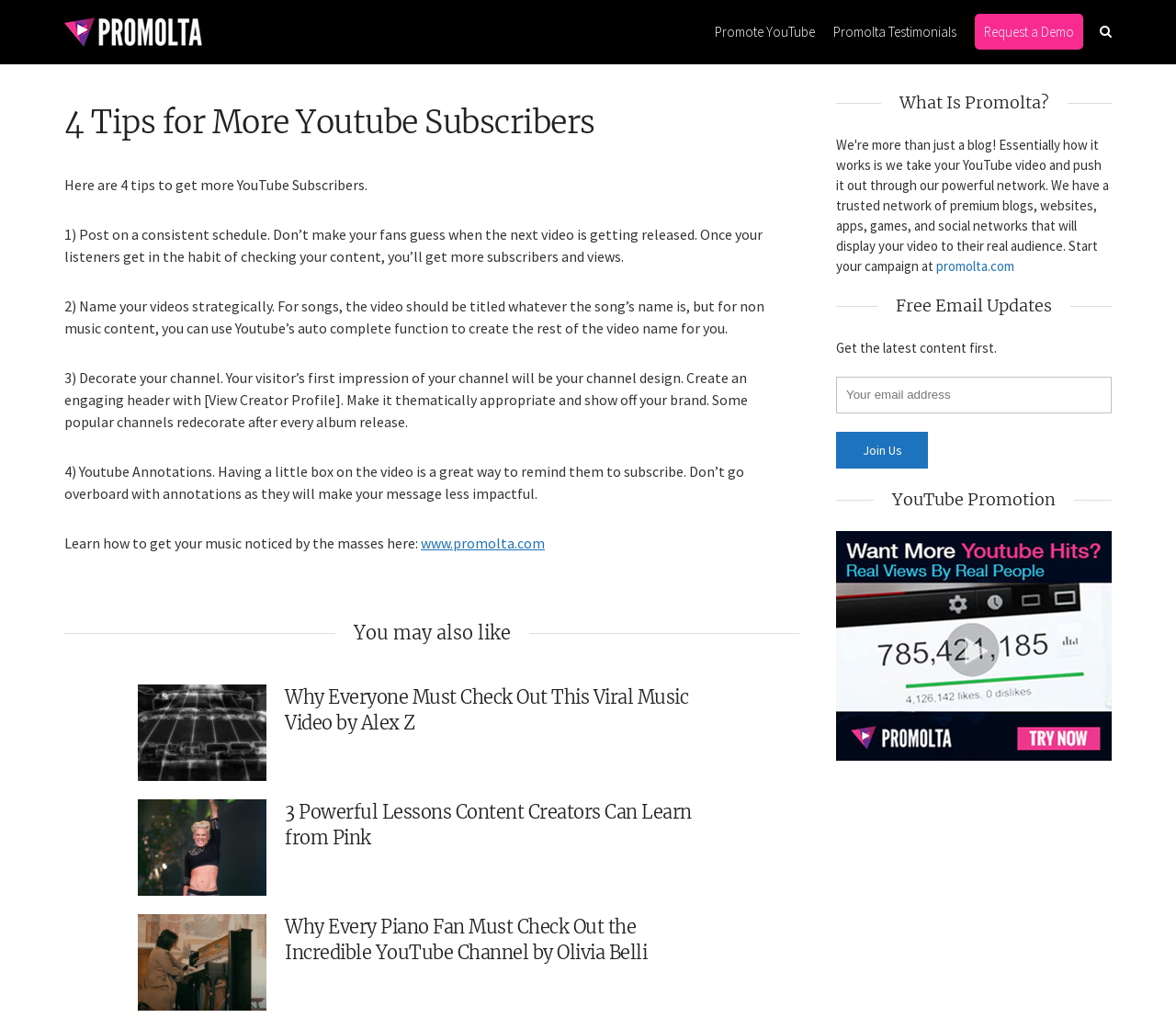Please provide a short answer using a single word or phrase for the question:
What is the recommended way to title videos?

Strategically